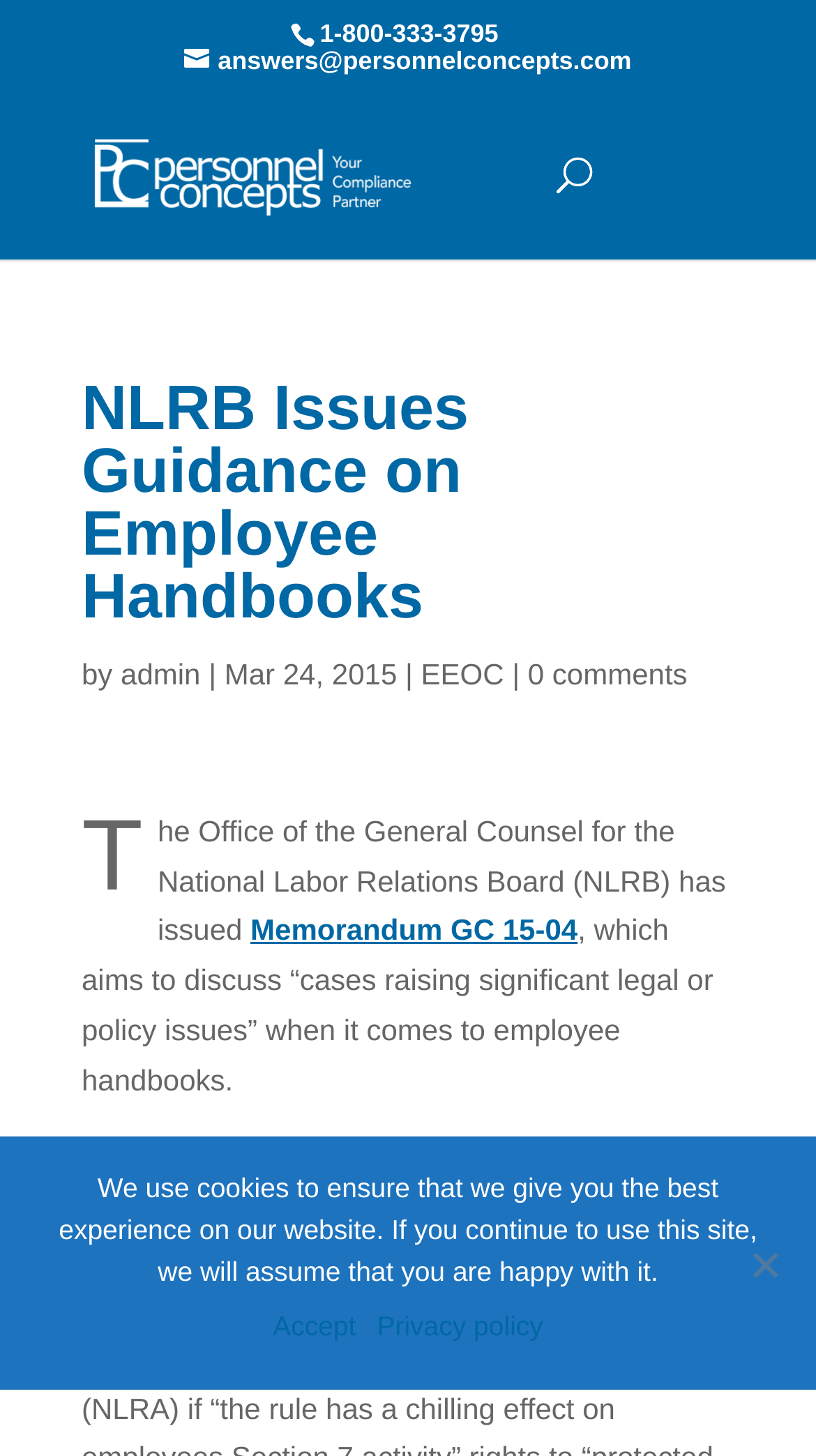Refer to the element description name="s" placeholder="Search …" title="Search for:" and identify the corresponding bounding box in the screenshot. Format the coordinates as (top-left x, top-left y, bottom-right x, bottom-right y) with values in the range of 0 to 1.

[0.463, 0.063, 0.823, 0.065]